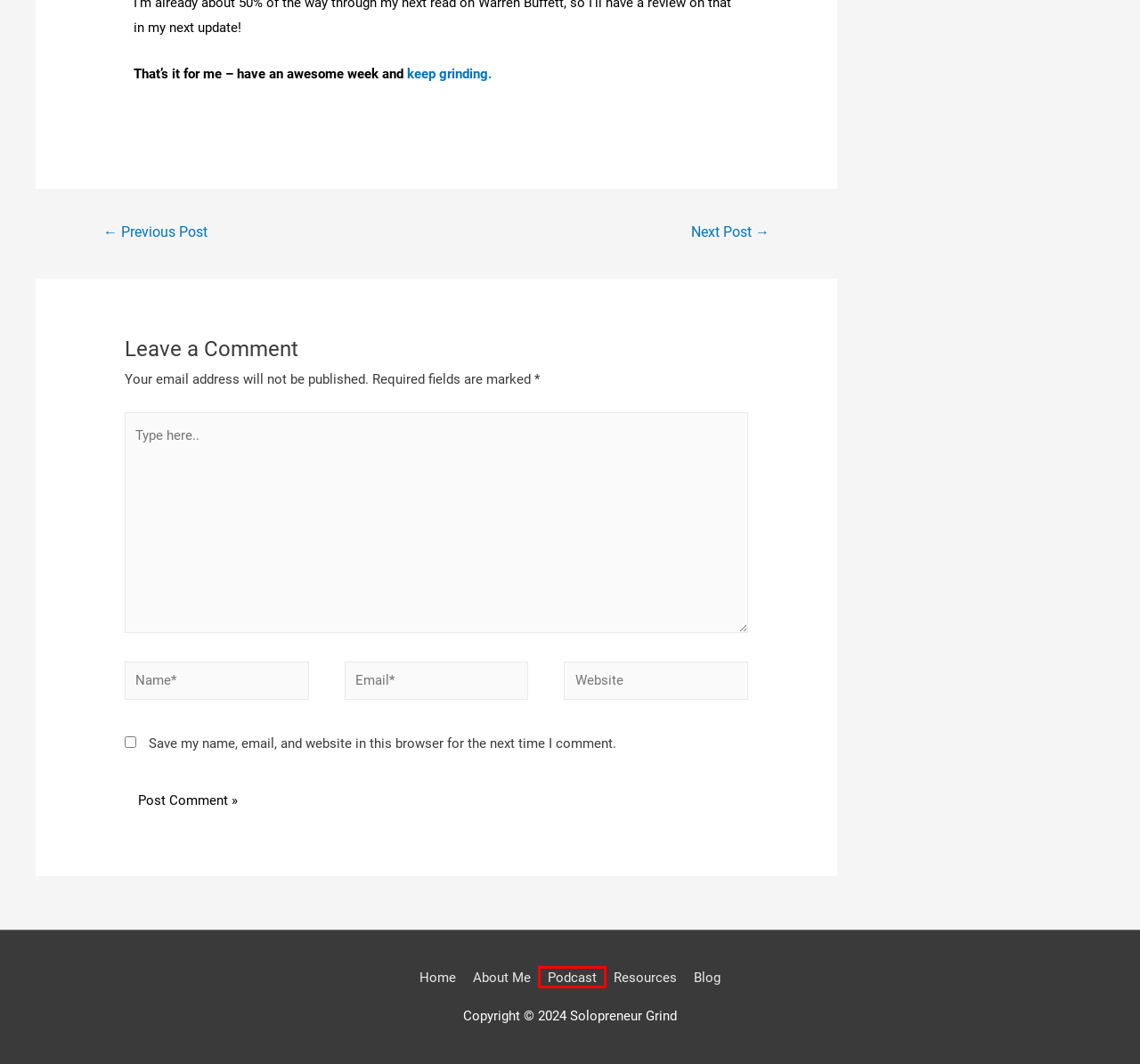You are provided with a screenshot of a webpage where a red rectangle bounding box surrounds an element. Choose the description that best matches the new webpage after clicking the element in the red bounding box. Here are the choices:
A. The "glamour" of tech, financial projections and more of Amazon - Solopreneur Grind
B. Resources - Solopreneur Grind
C. Back to business, the variety of tech and Buffett investing - Solopreneur Grind
D. A fun new marketing strategy I'm trying - Solopreneur Grind
E. Solopreneur Podcast by Josh Schachnow | Solopreneur Grind
F. The Grind Mastermind: Episode 13 - Solopreneur Grind
G. Sales & Marketing Archives - Solopreneur Grind
H. Solopreneur Business Ideas | Solopreneur Grind

E